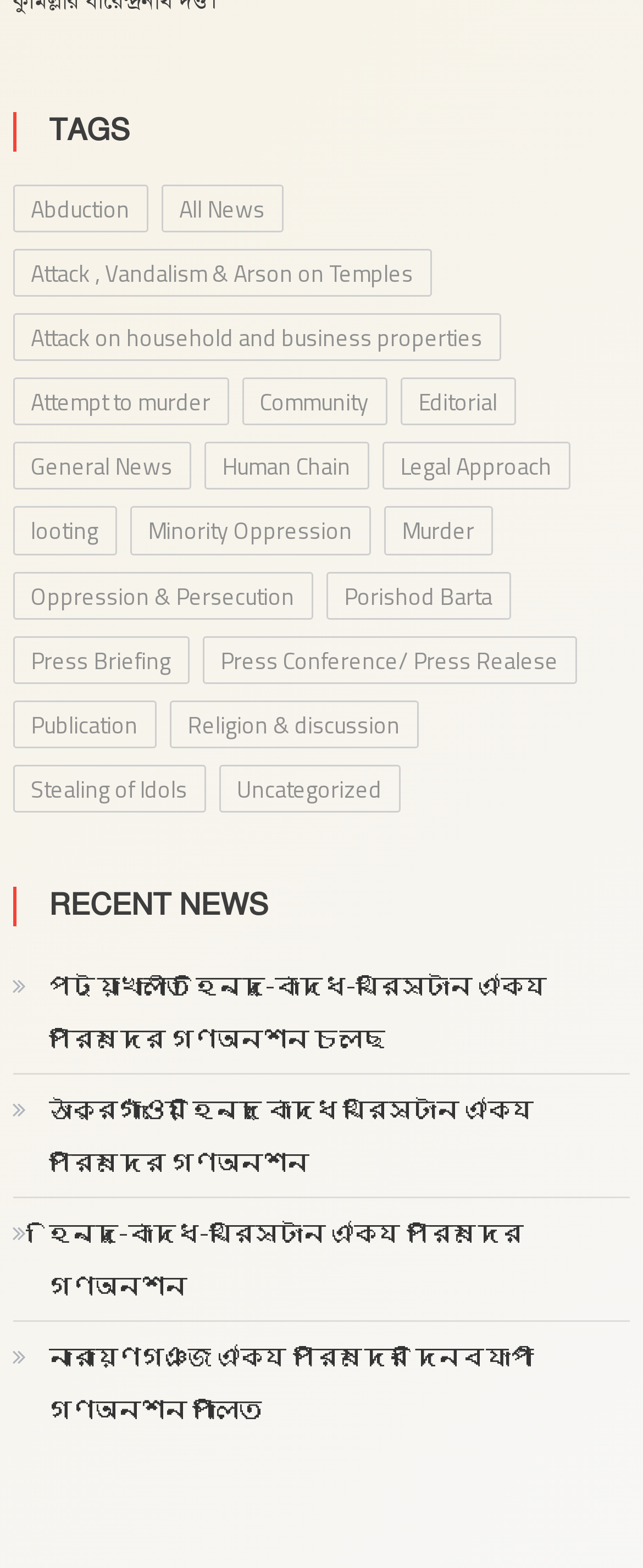Give a concise answer using only one word or phrase for this question:
How many news categories are available?

19